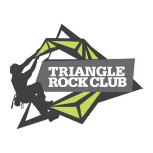What does the logo evoke?
Please look at the screenshot and answer using one word or phrase.

Energy and enthusiasm